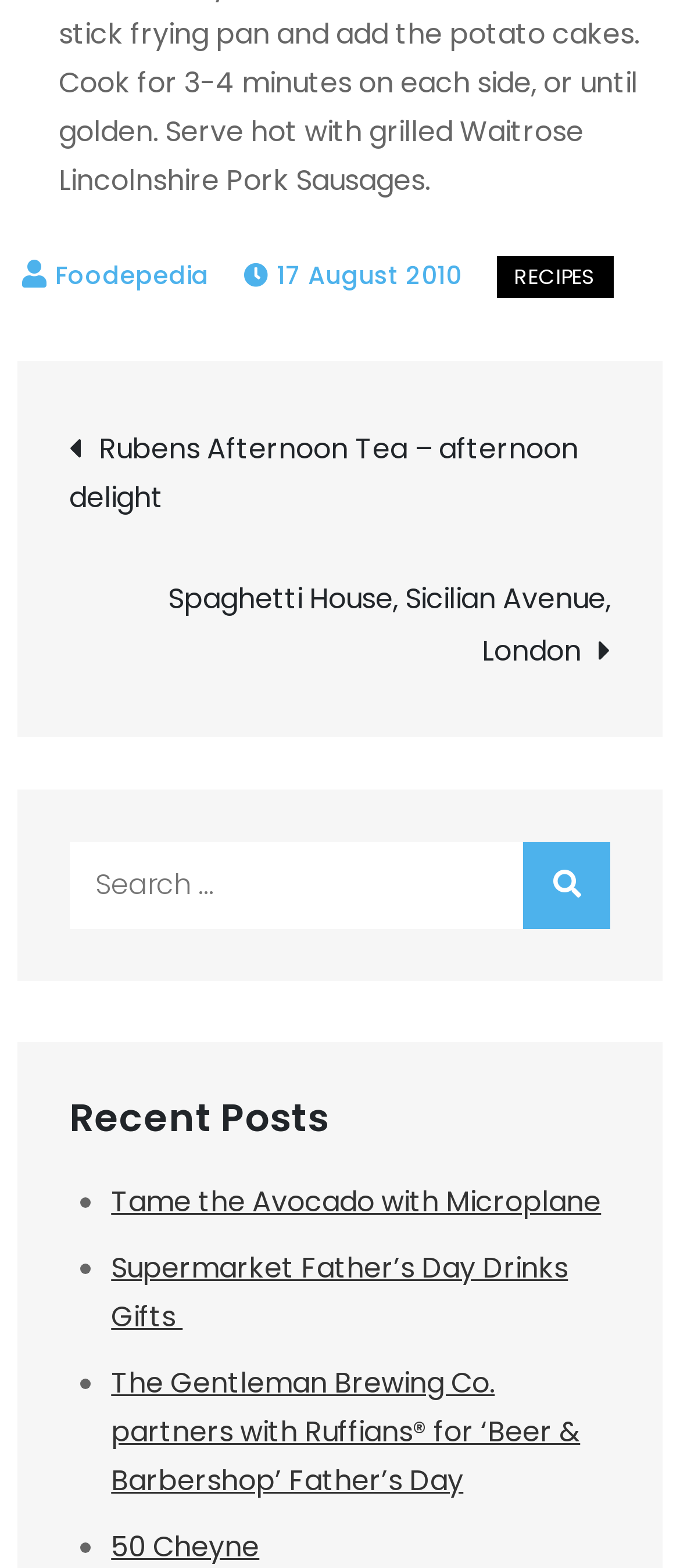Answer this question using a single word or a brief phrase:
What type of content is listed under 'Recent Posts'?

Links to blog posts